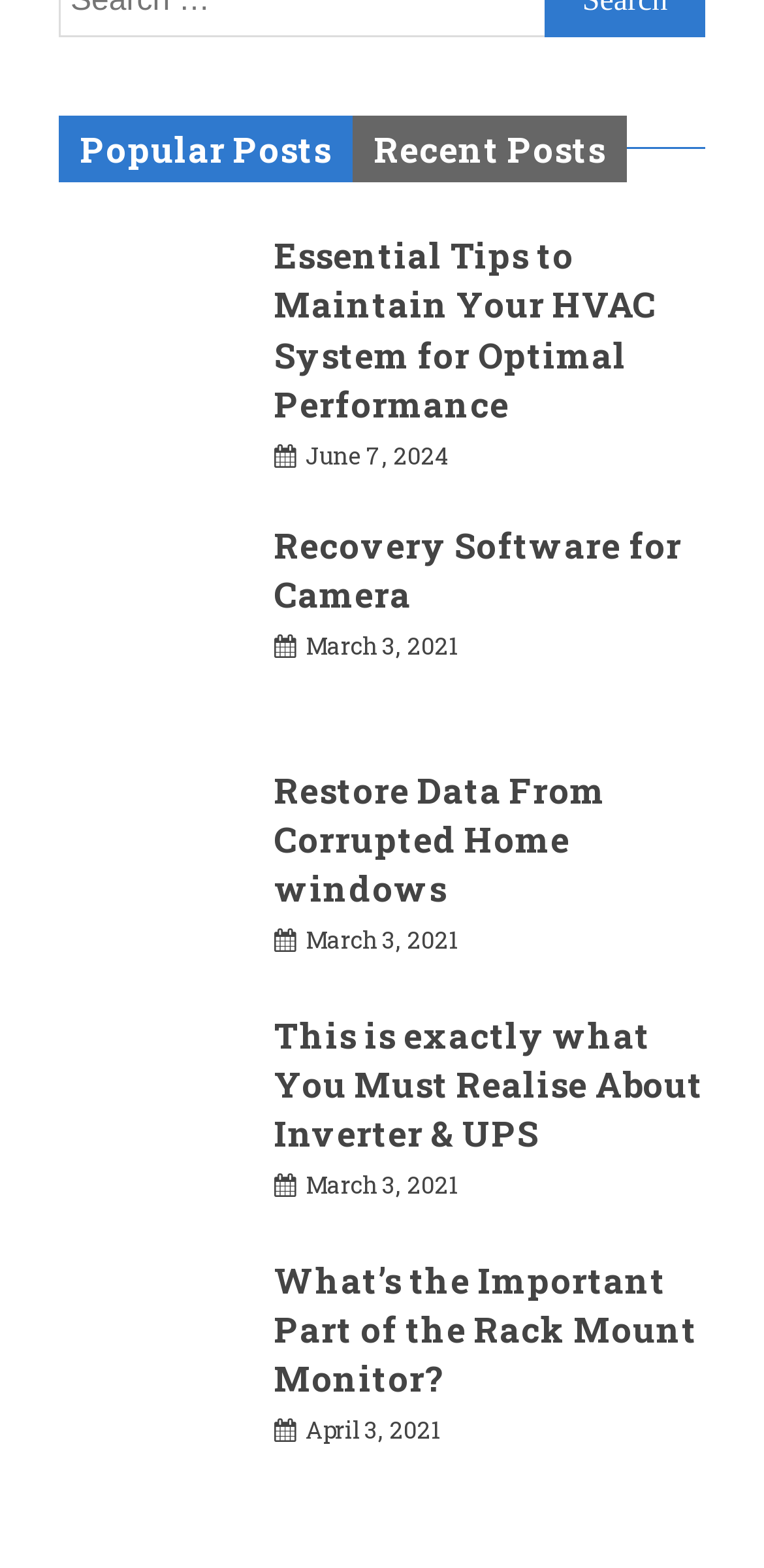What is the date of the oldest post?
Ensure your answer is thorough and detailed.

The date of the oldest post can be determined by looking at the time elements within the tabpanel element with ID 345. The earliest date mentioned is March 3, 2021, which appears twice.